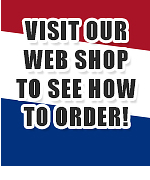What font style is used for the text?
Examine the image and provide an in-depth answer to the question.

The text on the banner uses large, impactful fonts that enhance readability, making it easy for viewers to see the call to action and take action.